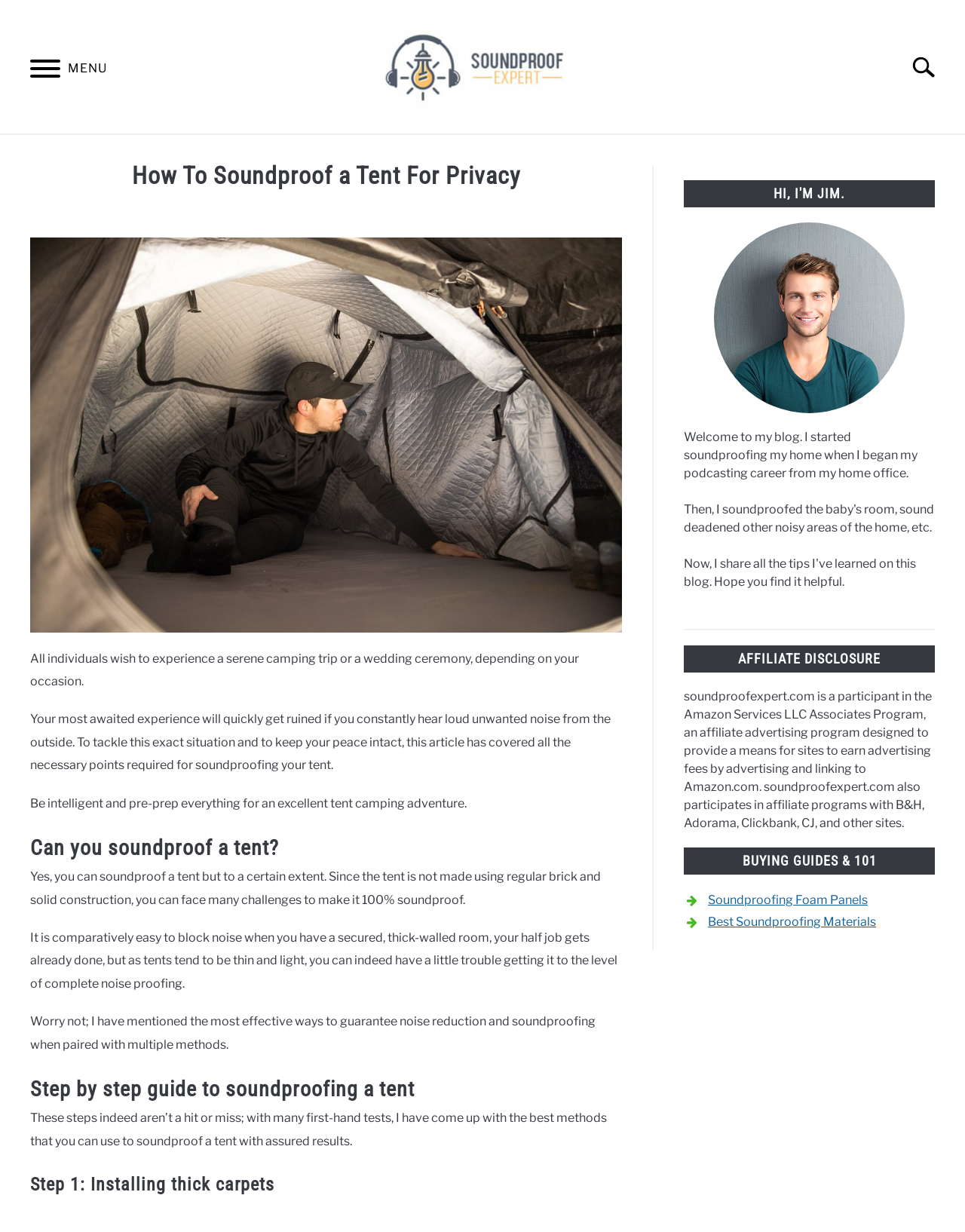Find the bounding box coordinates of the element's region that should be clicked in order to follow the given instruction: "Learn about 'SOUNDPROOFING TIPS'". The coordinates should consist of four float numbers between 0 and 1, i.e., [left, top, right, bottom].

[0.383, 0.121, 0.544, 0.15]